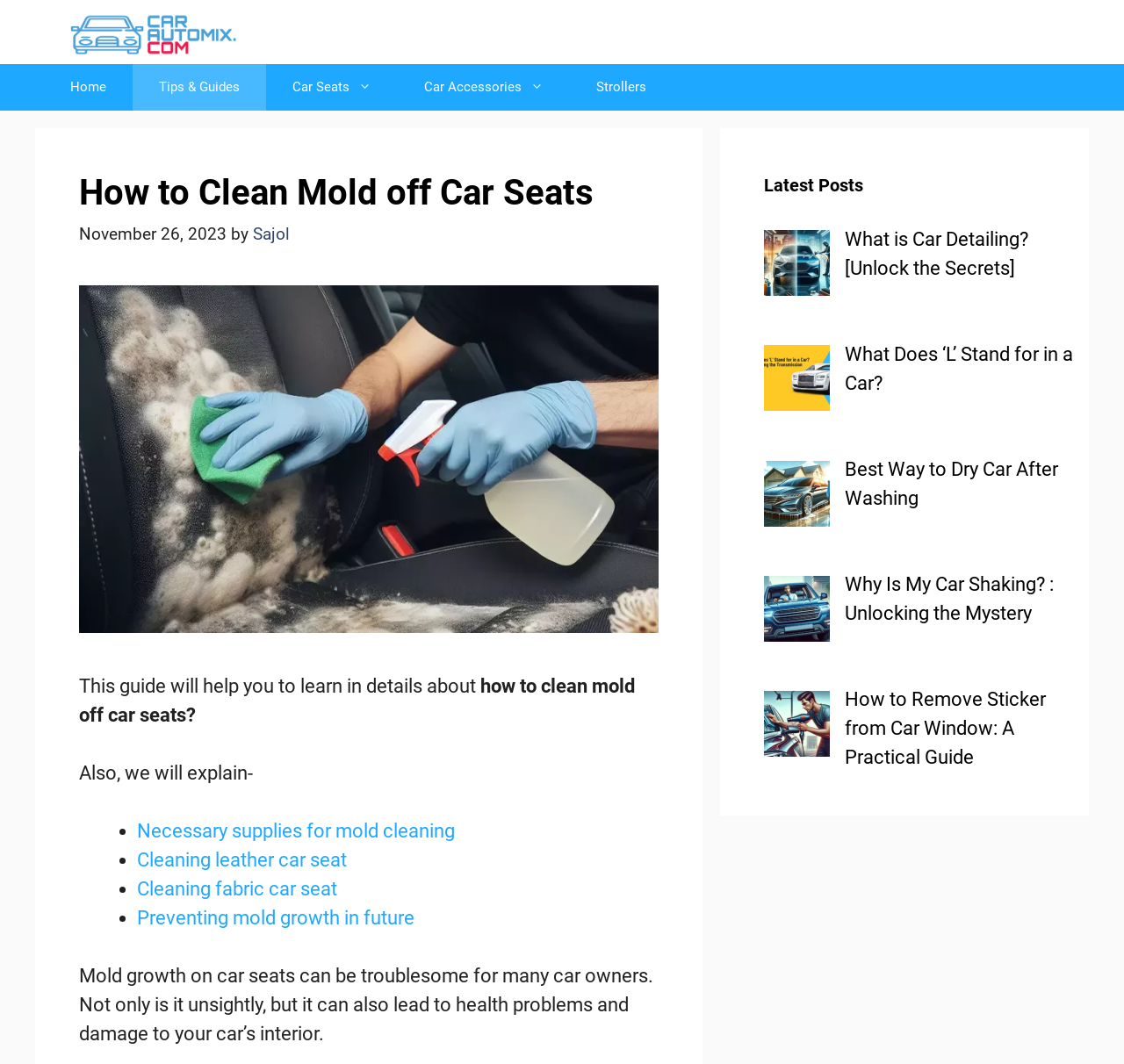What are the types of car seats mentioned in the webpage?
Can you provide a detailed and comprehensive answer to the question?

The webpage mentions cleaning leather car seats and fabric car seats, indicating that these are the two types of car seats being discussed.